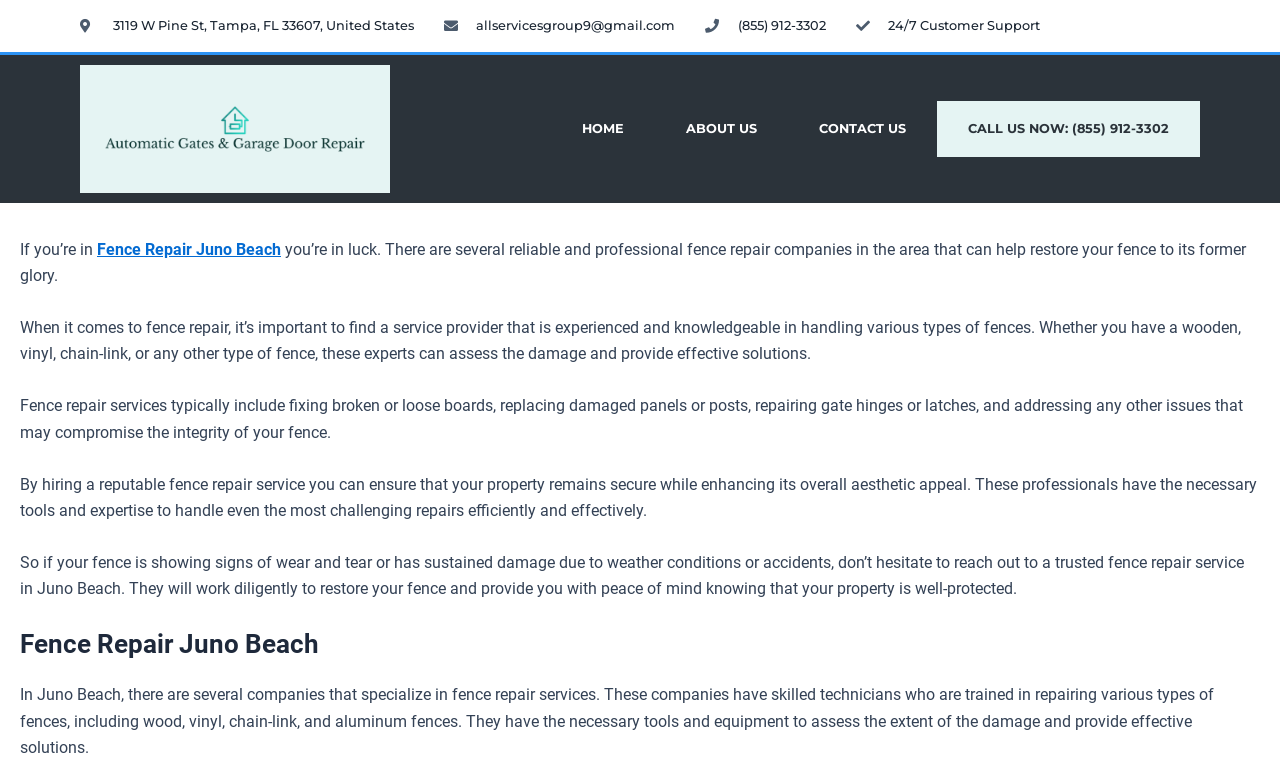From the element description: "(855) 912-3302", extract the bounding box coordinates of the UI element. The coordinates should be expressed as four float numbers between 0 and 1, in the order [left, top, right, bottom].

[0.551, 0.013, 0.645, 0.054]